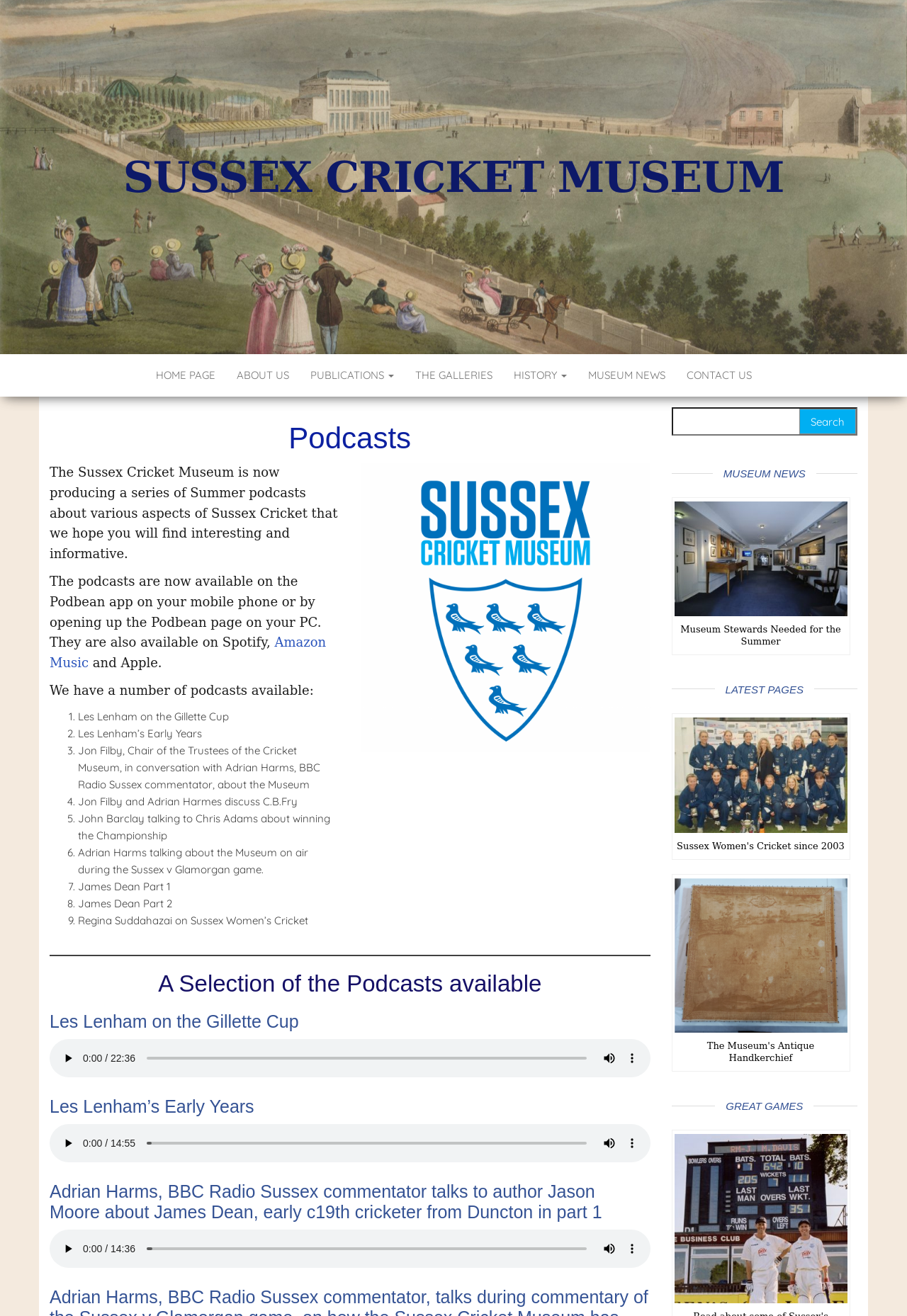Please determine the bounding box of the UI element that matches this description: parent_node: The Museum's Antique Handkerchief. The coordinates should be given as (top-left x, top-left y, bottom-right x, bottom-right y), with all values between 0 and 1.

[0.743, 0.72, 0.934, 0.73]